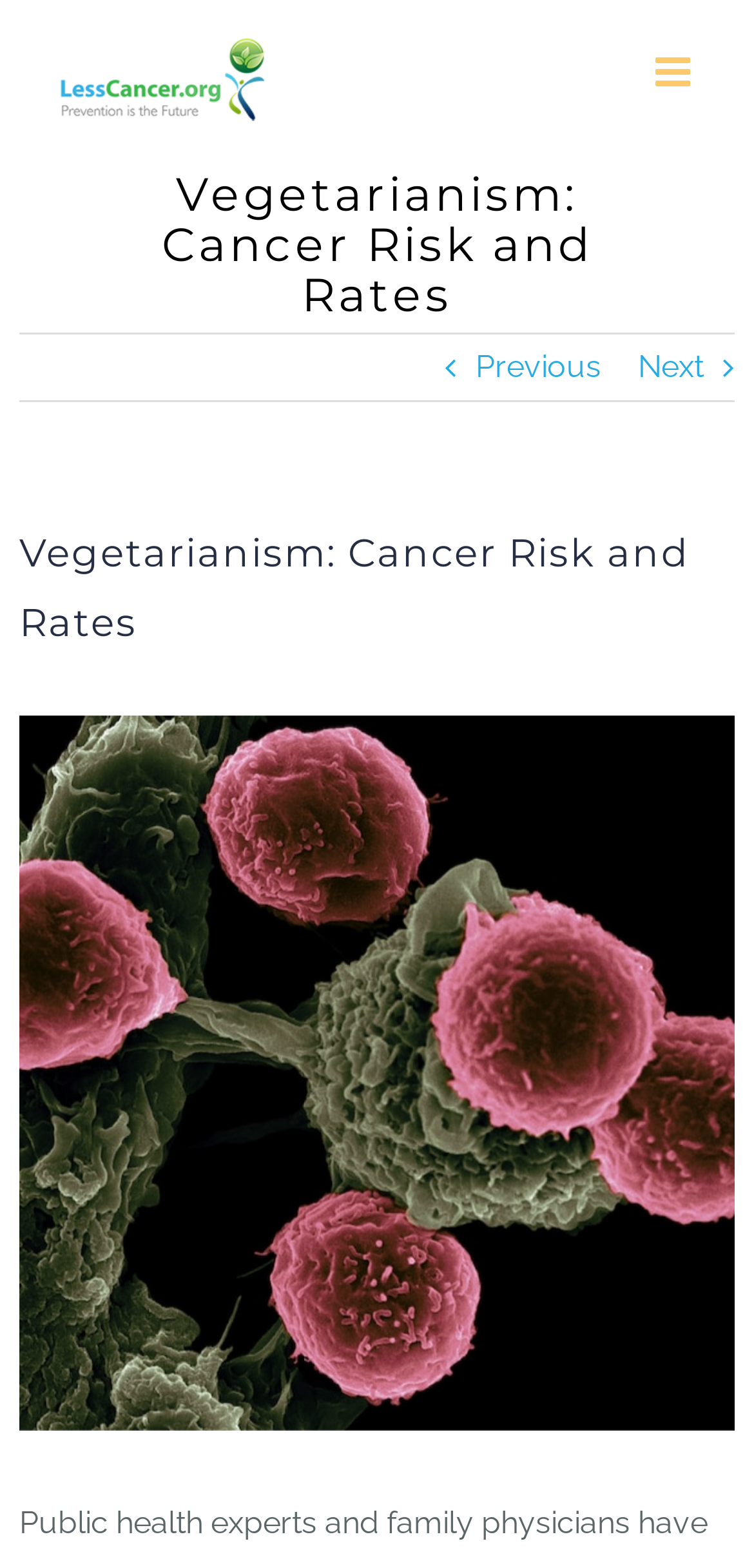Please look at the image and answer the question with a detailed explanation: What is the function of the 'Previous' and 'Next' links?

The 'Previous' and 'Next' links are located below the page title bar, and they are used for navigation. They allow the user to move to the previous or next page, respectively.